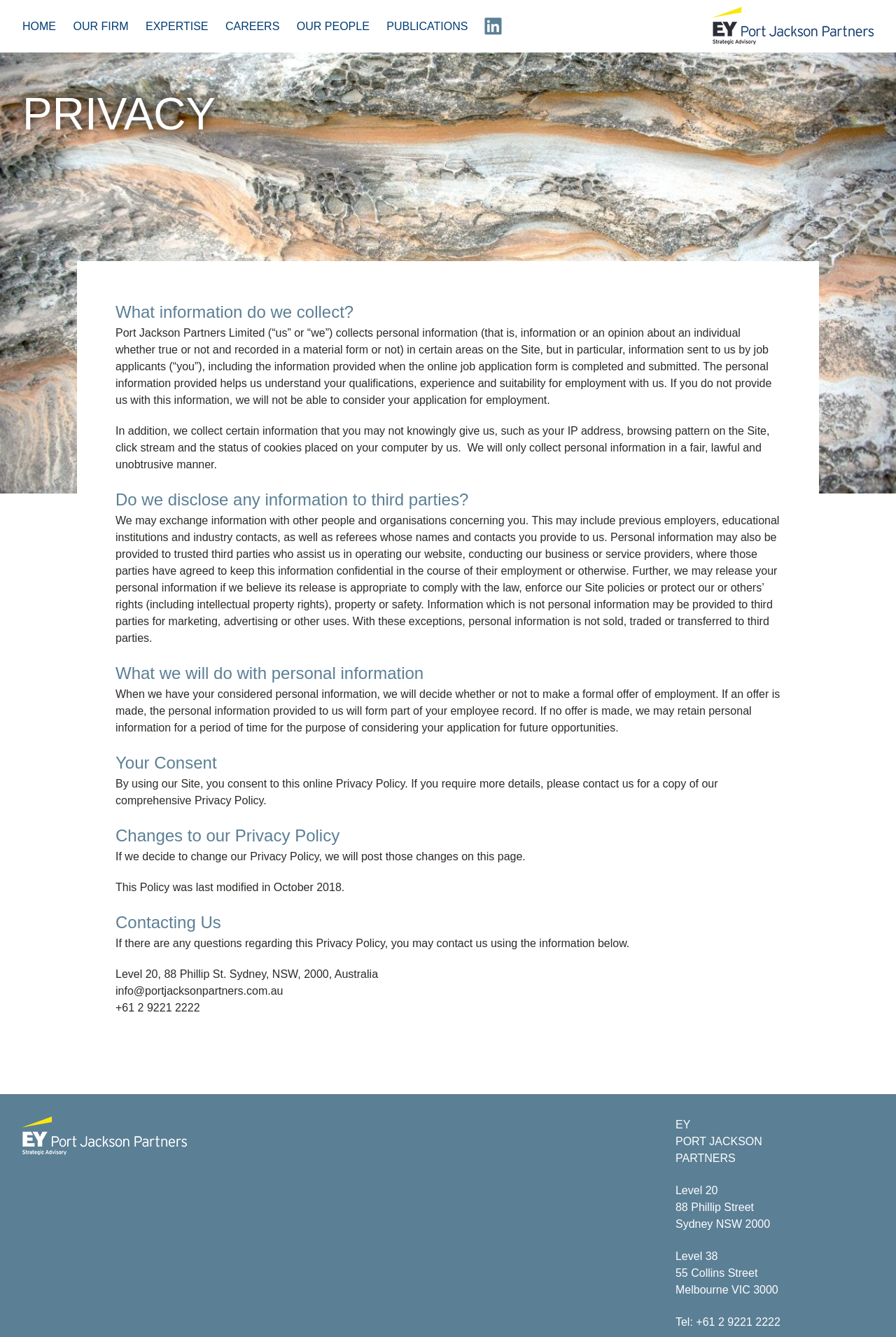Determine the bounding box coordinates for the element that should be clicked to follow this instruction: "Call +61 2 9221 2222". The coordinates should be given as four float numbers between 0 and 1, in the format [left, top, right, bottom].

[0.777, 0.984, 0.871, 0.993]